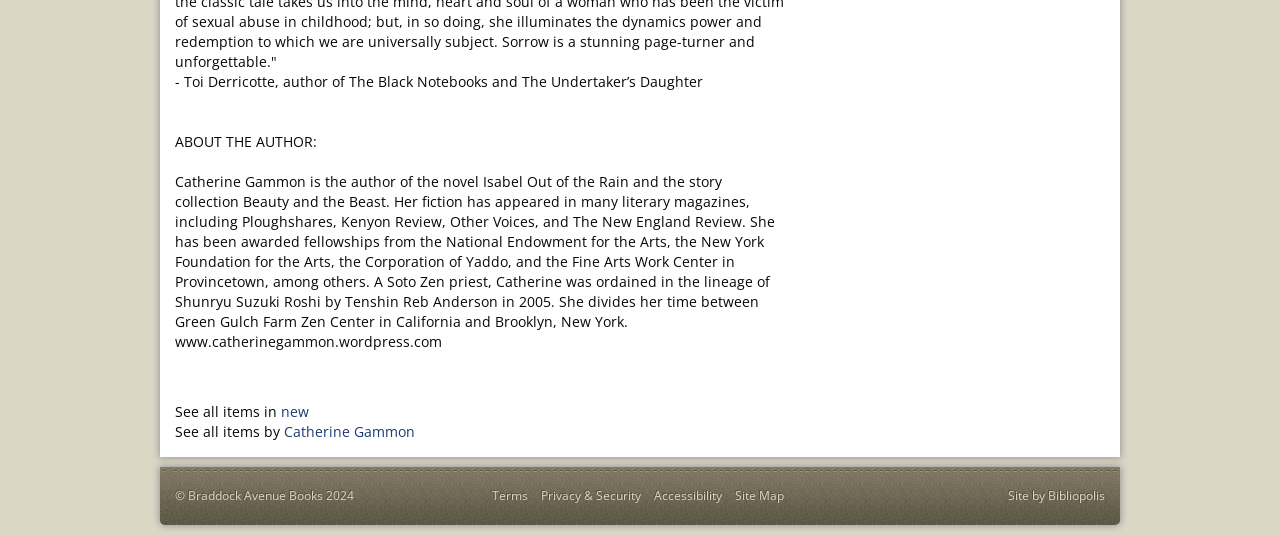Look at the image and give a detailed response to the following question: What is the name of the farm where Catherine divides her time?

According to the text, Catherine divides her time between Green Gulch Farm Zen Center in California and Brooklyn, New York.